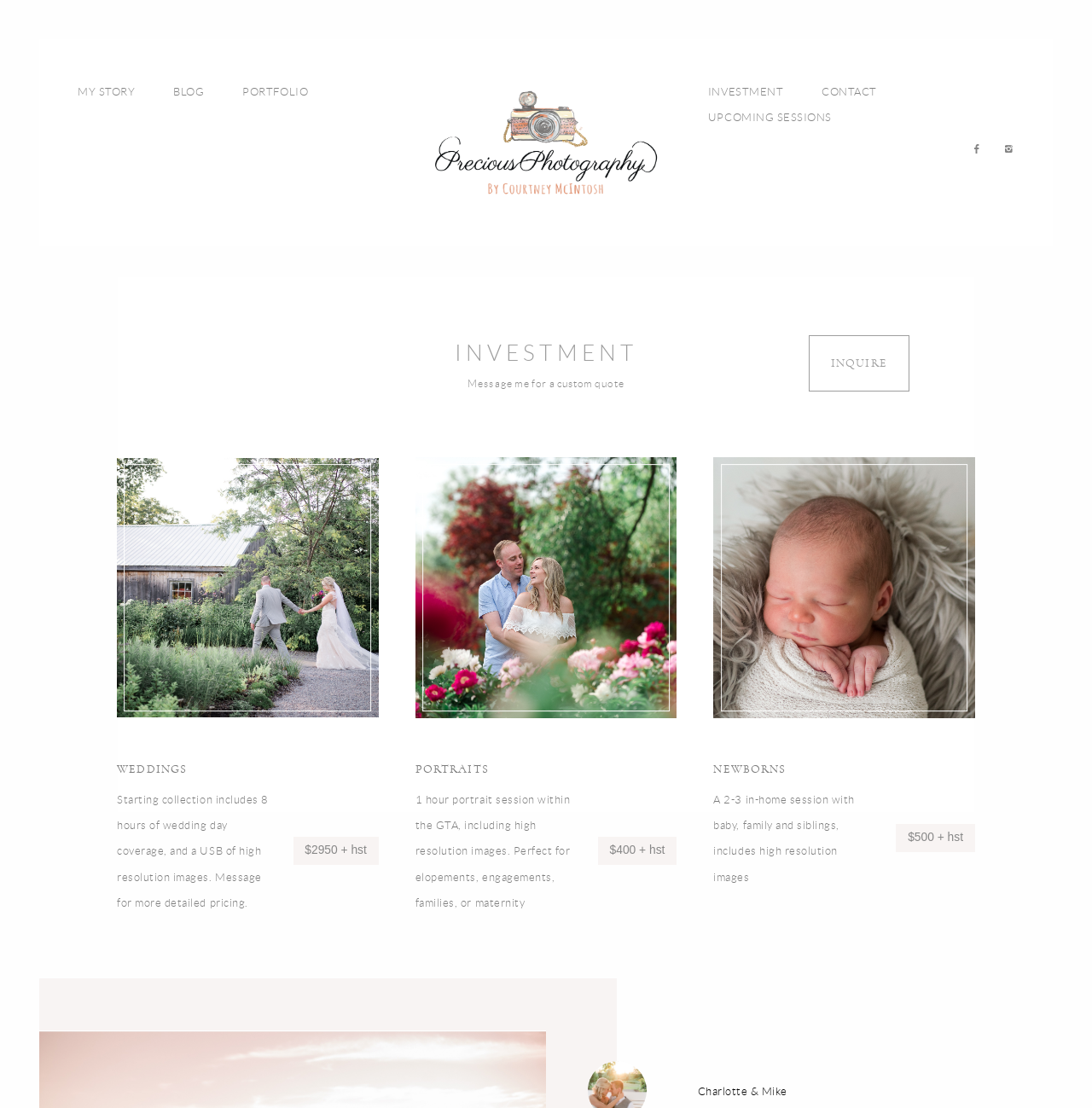Please locate the bounding box coordinates for the element that should be clicked to achieve the following instruction: "Click on the 'MY STORY' link". Ensure the coordinates are given as four float numbers between 0 and 1, i.e., [left, top, right, bottom].

[0.471, 0.437, 0.601, 0.46]